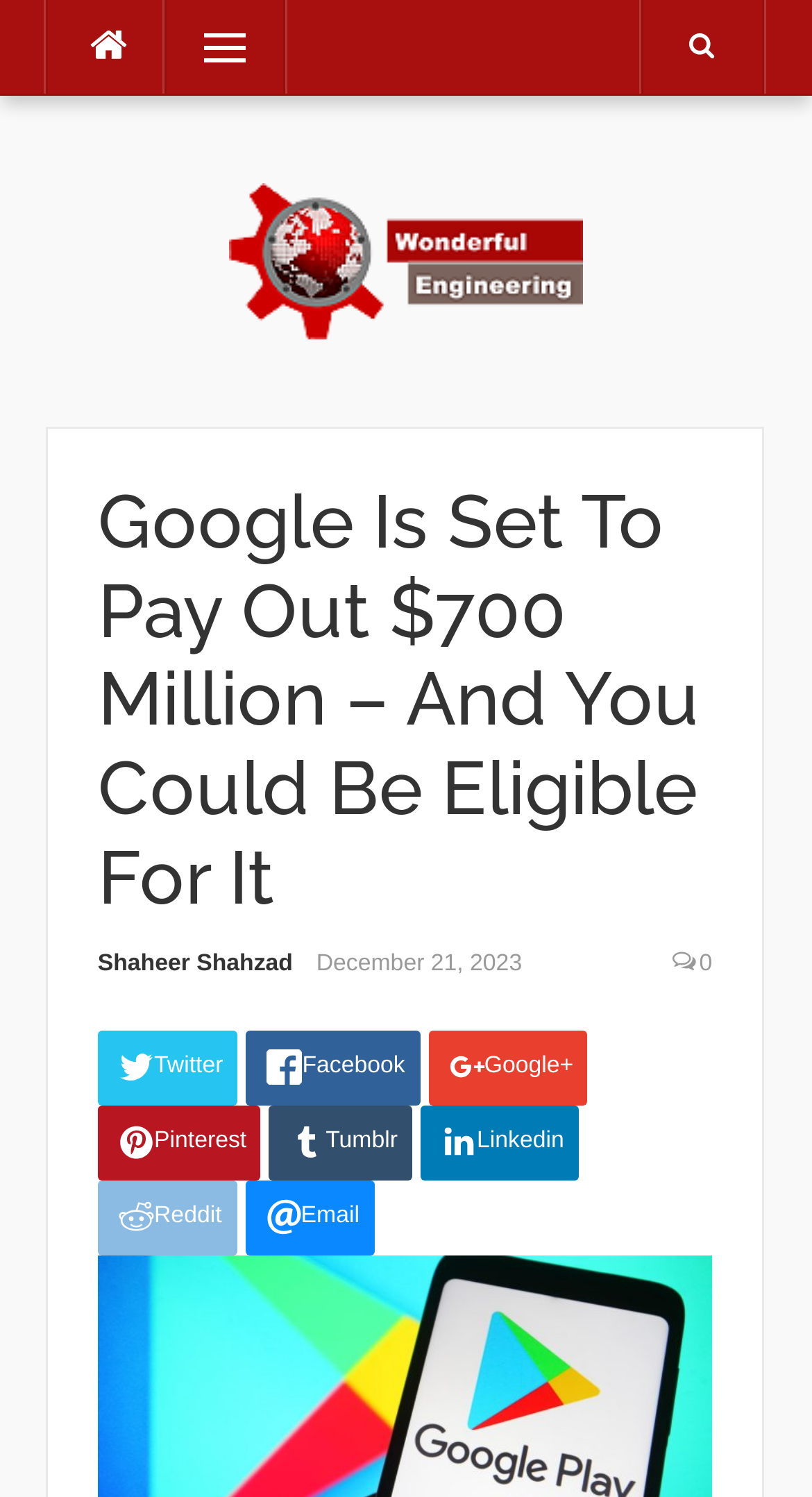Please specify the bounding box coordinates for the clickable region that will help you carry out the instruction: "Click on the Twitter link".

[0.121, 0.688, 0.293, 0.739]